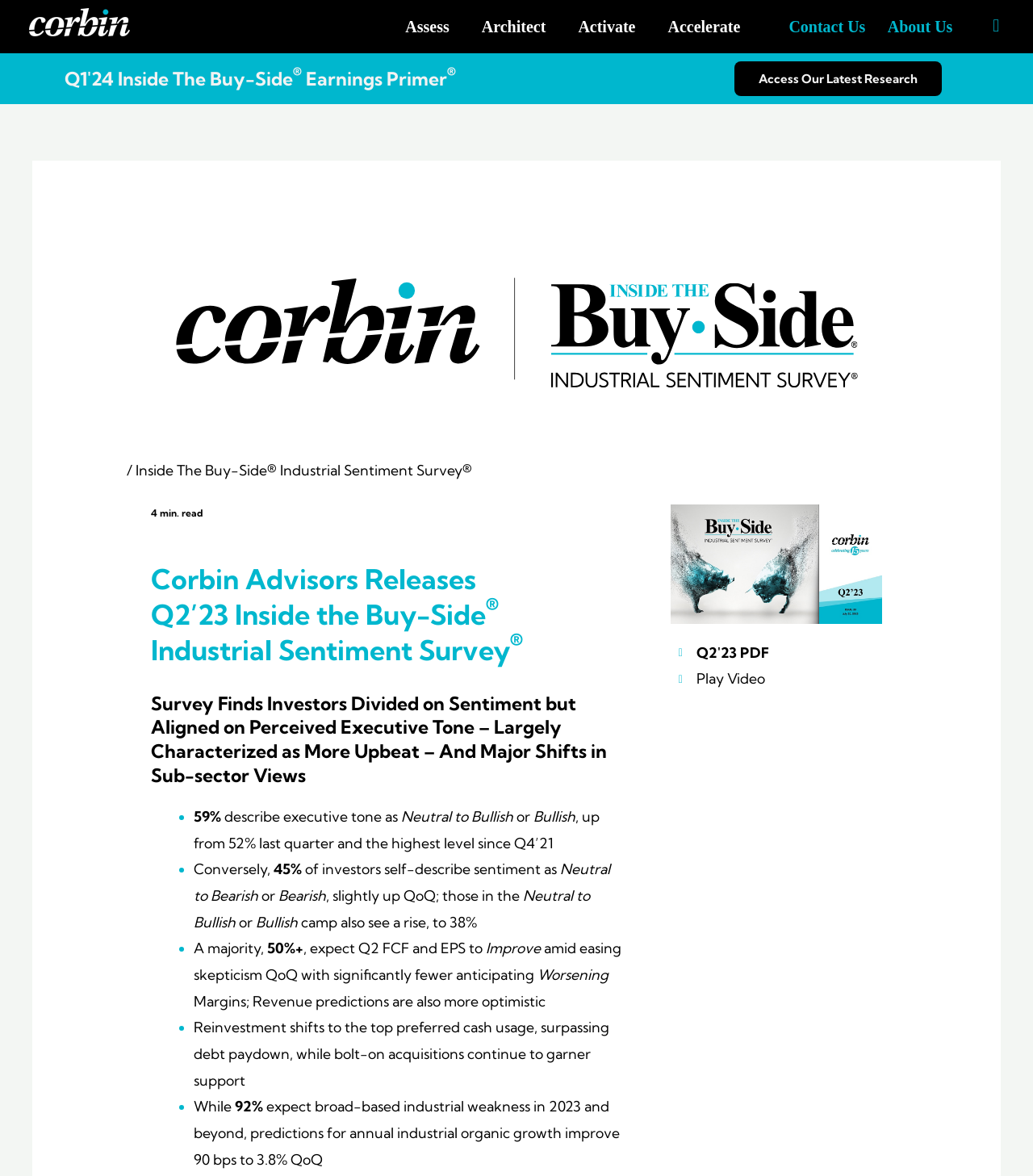Using the provided element description "Access Our Latest Research", determine the bounding box coordinates of the UI element.

[0.711, 0.052, 0.912, 0.082]